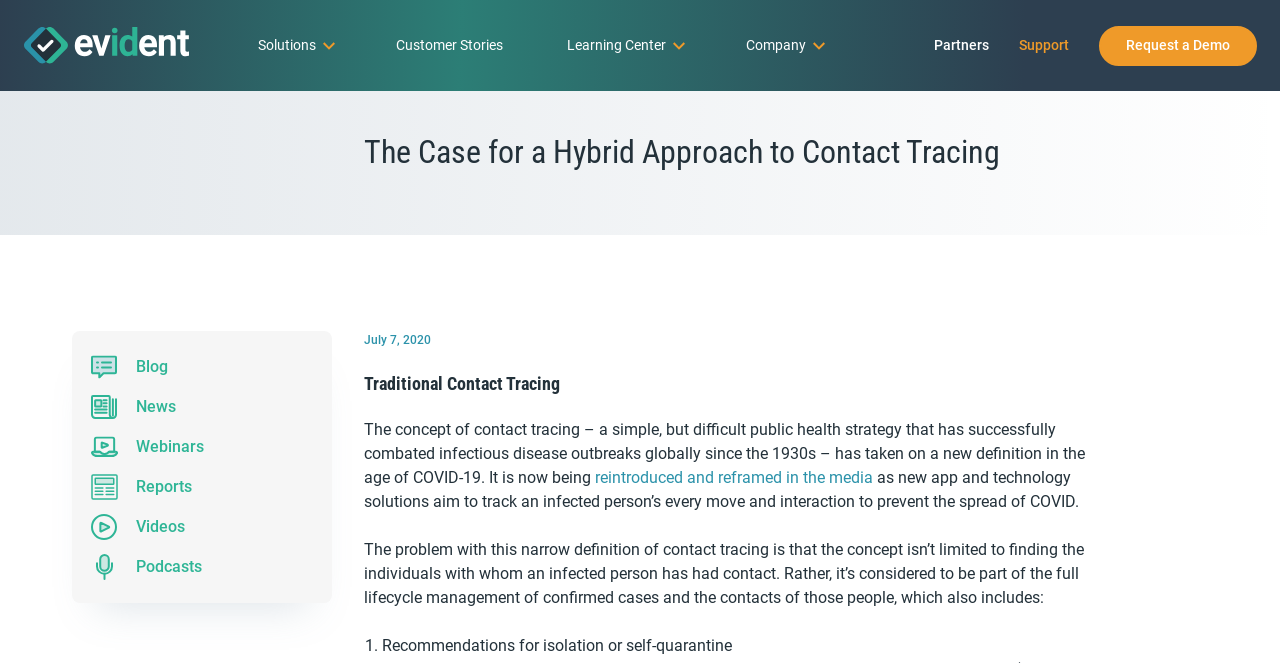Please identify the bounding box coordinates of the element's region that should be clicked to execute the following instruction: "Click on the 'Solutions' link". The bounding box coordinates must be four float numbers between 0 and 1, i.e., [left, top, right, bottom].

[0.177, 0.0, 0.284, 0.137]